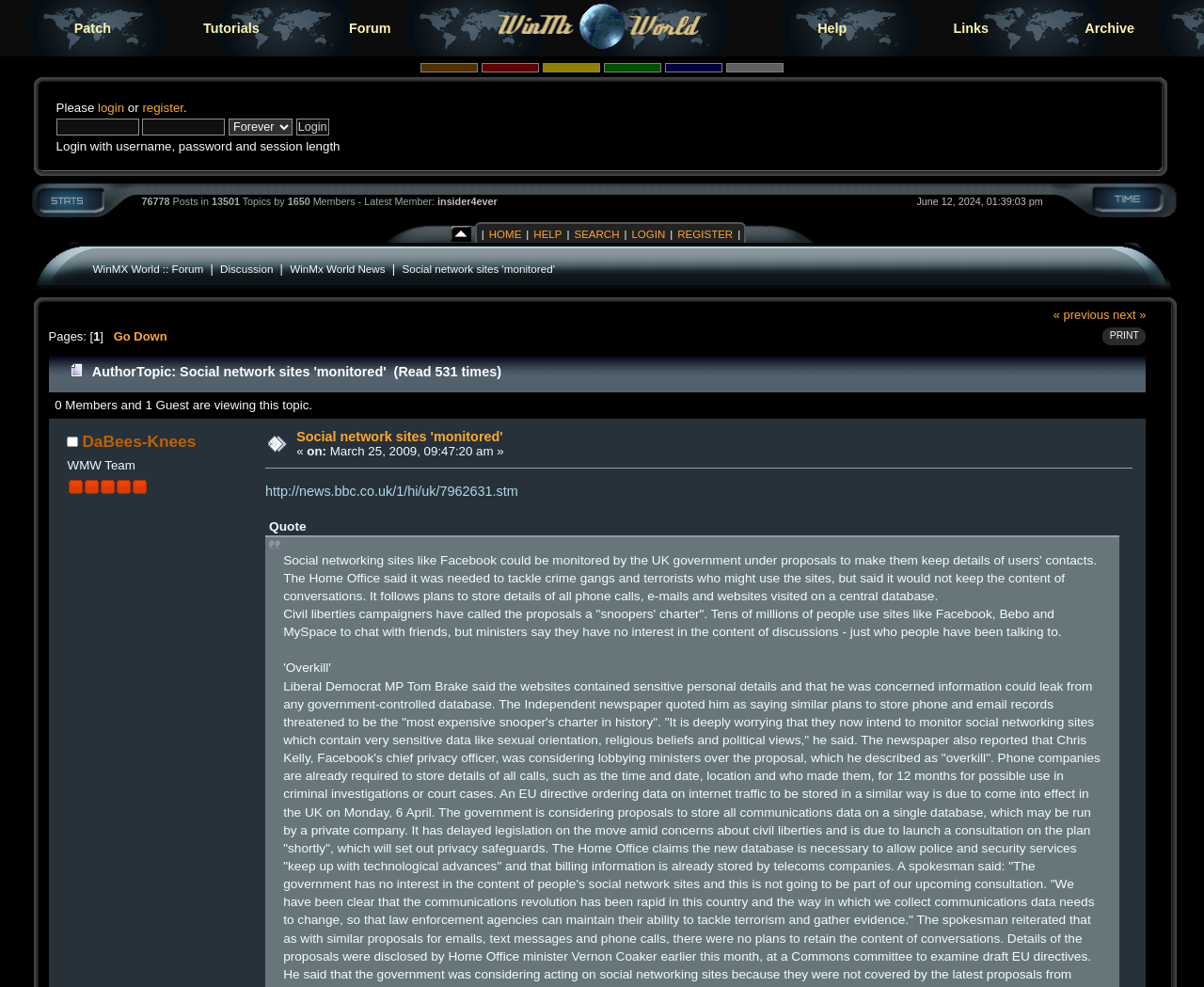Determine the bounding box coordinates of the clickable element to achieve the following action: 'Click the register link'. Provide the coordinates as four float values between 0 and 1, formatted as [left, top, right, bottom].

[0.118, 0.102, 0.152, 0.116]